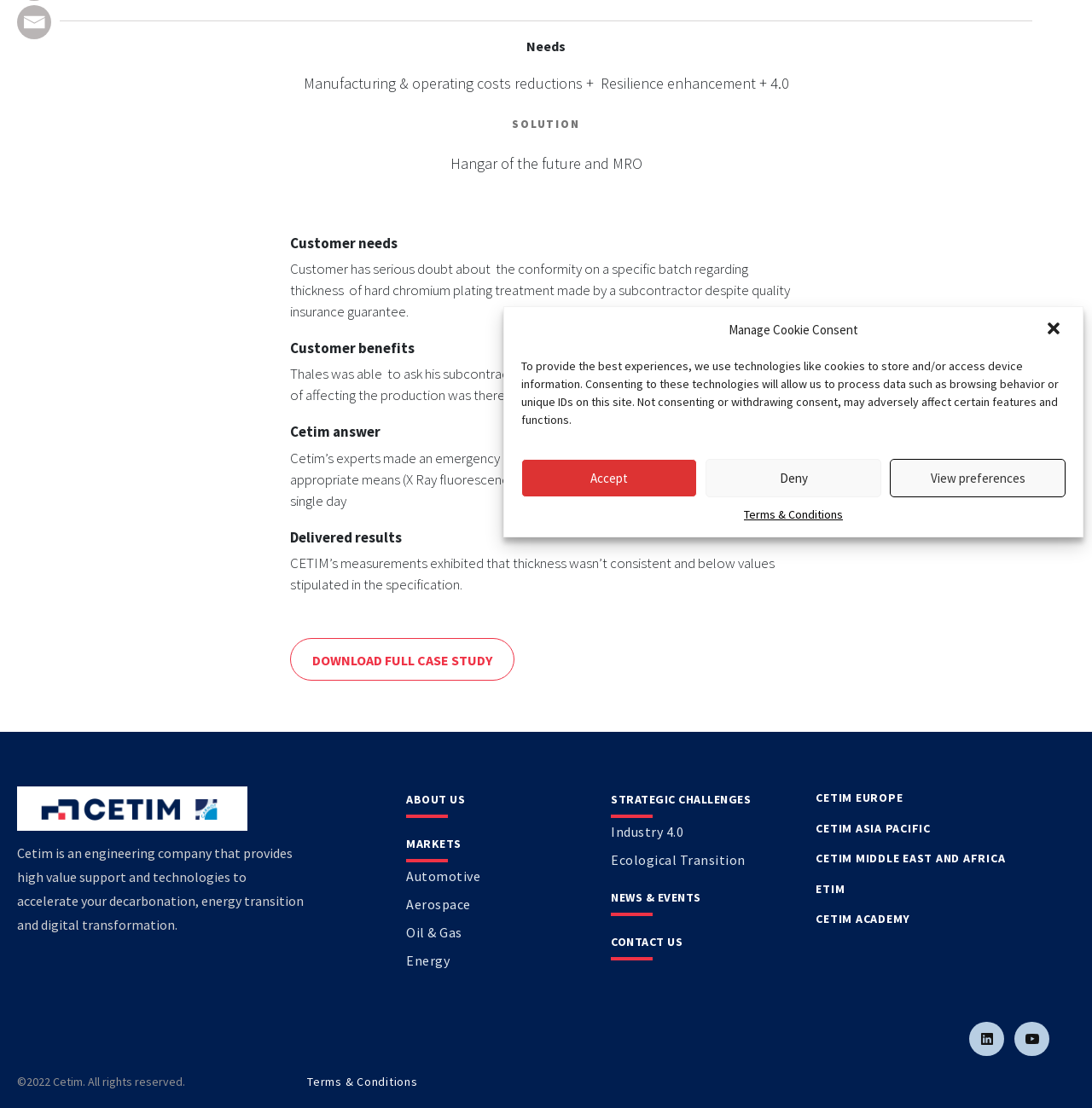Provide the bounding box coordinates of the HTML element described by the text: "Oil & Gas". The coordinates should be in the format [left, top, right, bottom] with values between 0 and 1.

[0.372, 0.834, 0.423, 0.849]